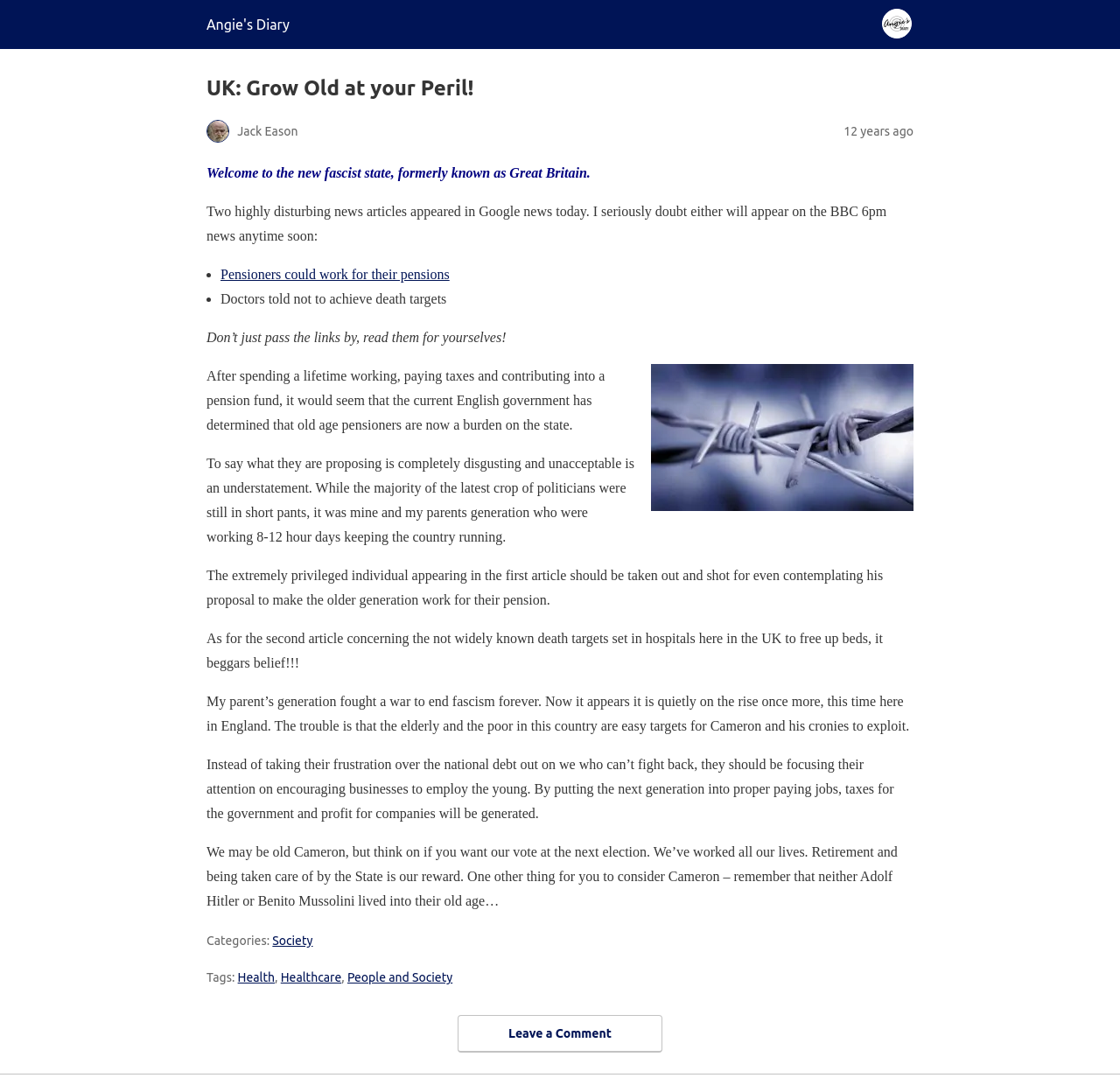What is the image above the article about?
Please give a detailed and elaborate answer to the question based on the image.

The image above the article is of Jack Eason, which is likely a photo of the author or a relevant individual, but the exact context is not specified.